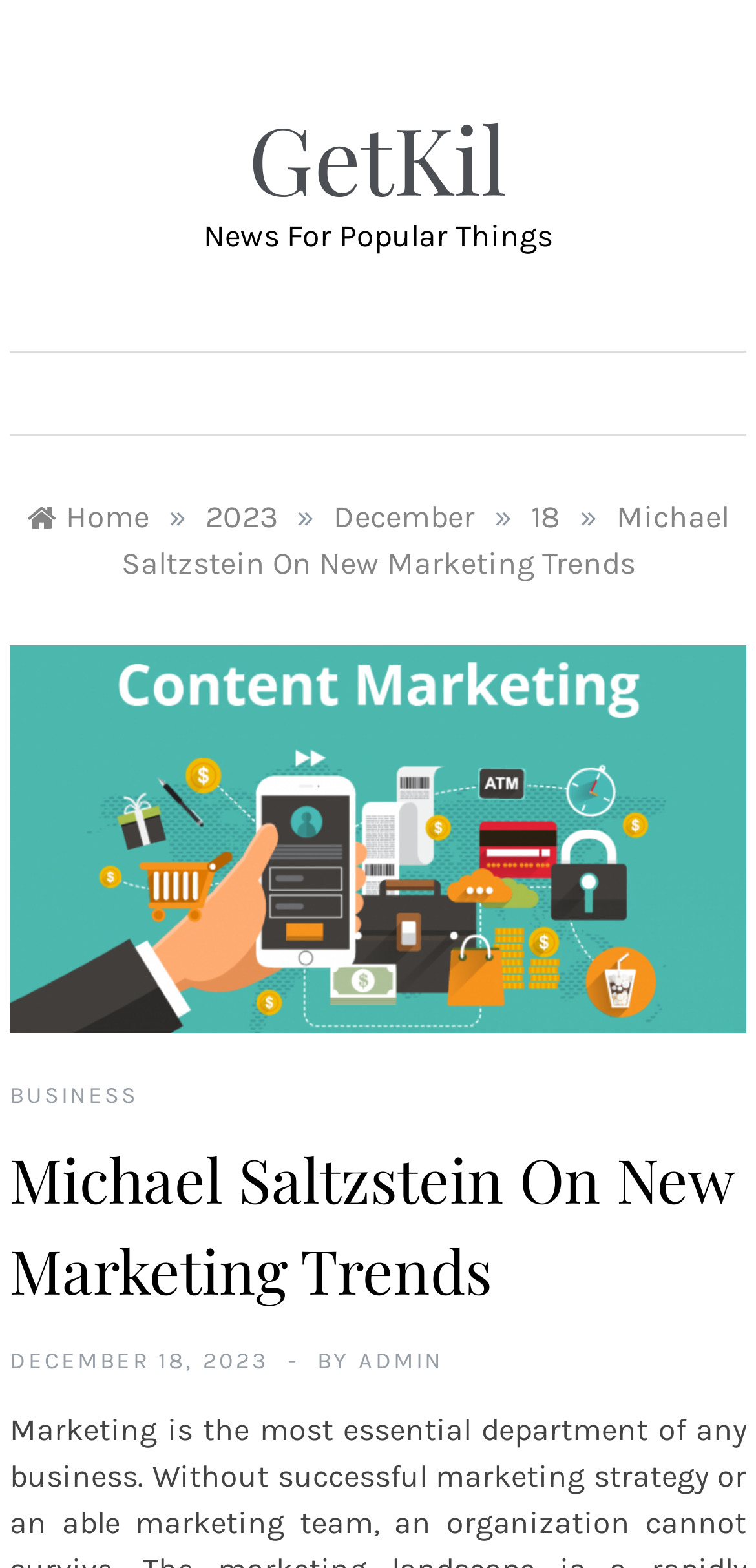Provide the bounding box coordinates of the HTML element described by the text: "Main Menu".

None